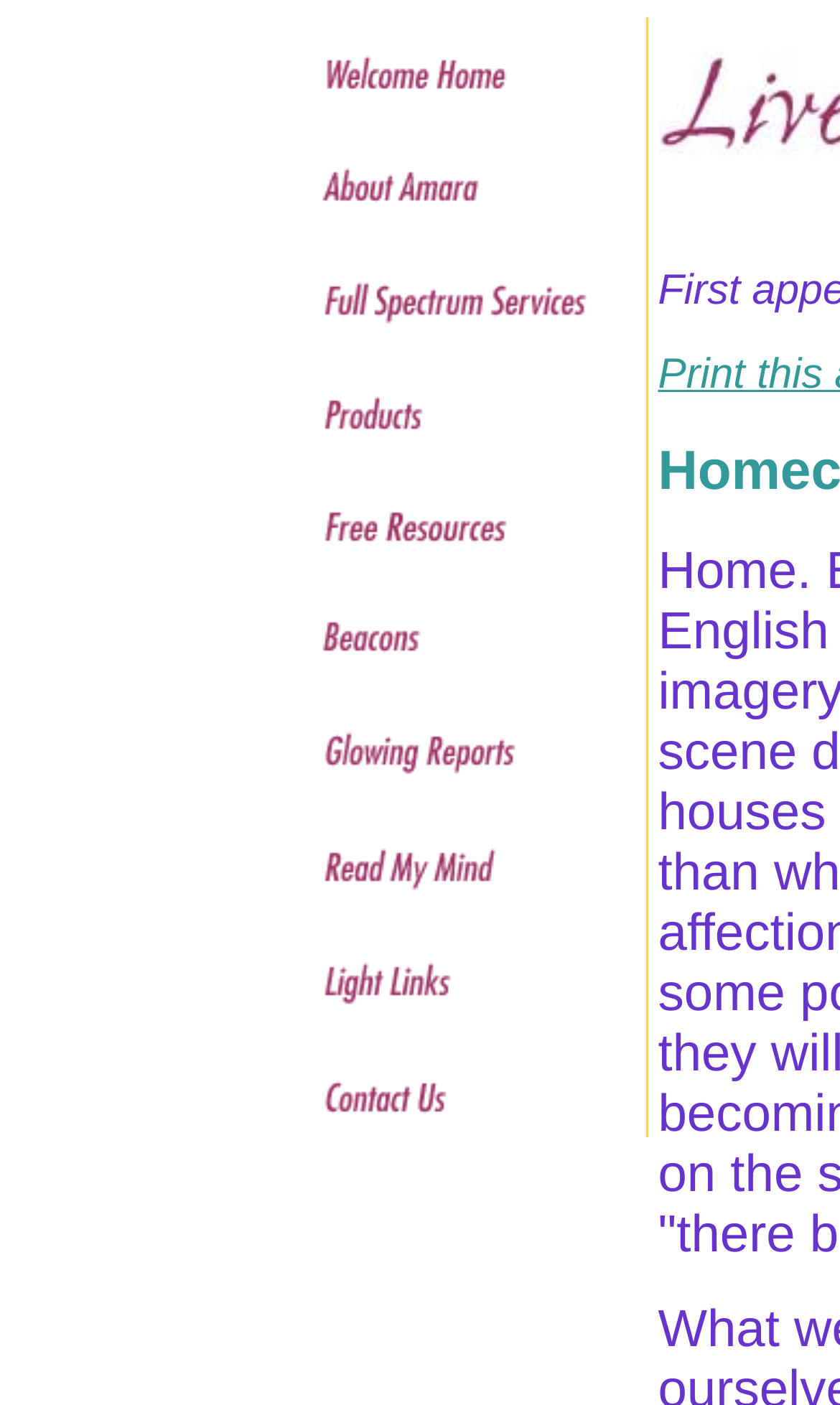Use a single word or phrase to answer this question: 
Are there any images below the links?

Yes